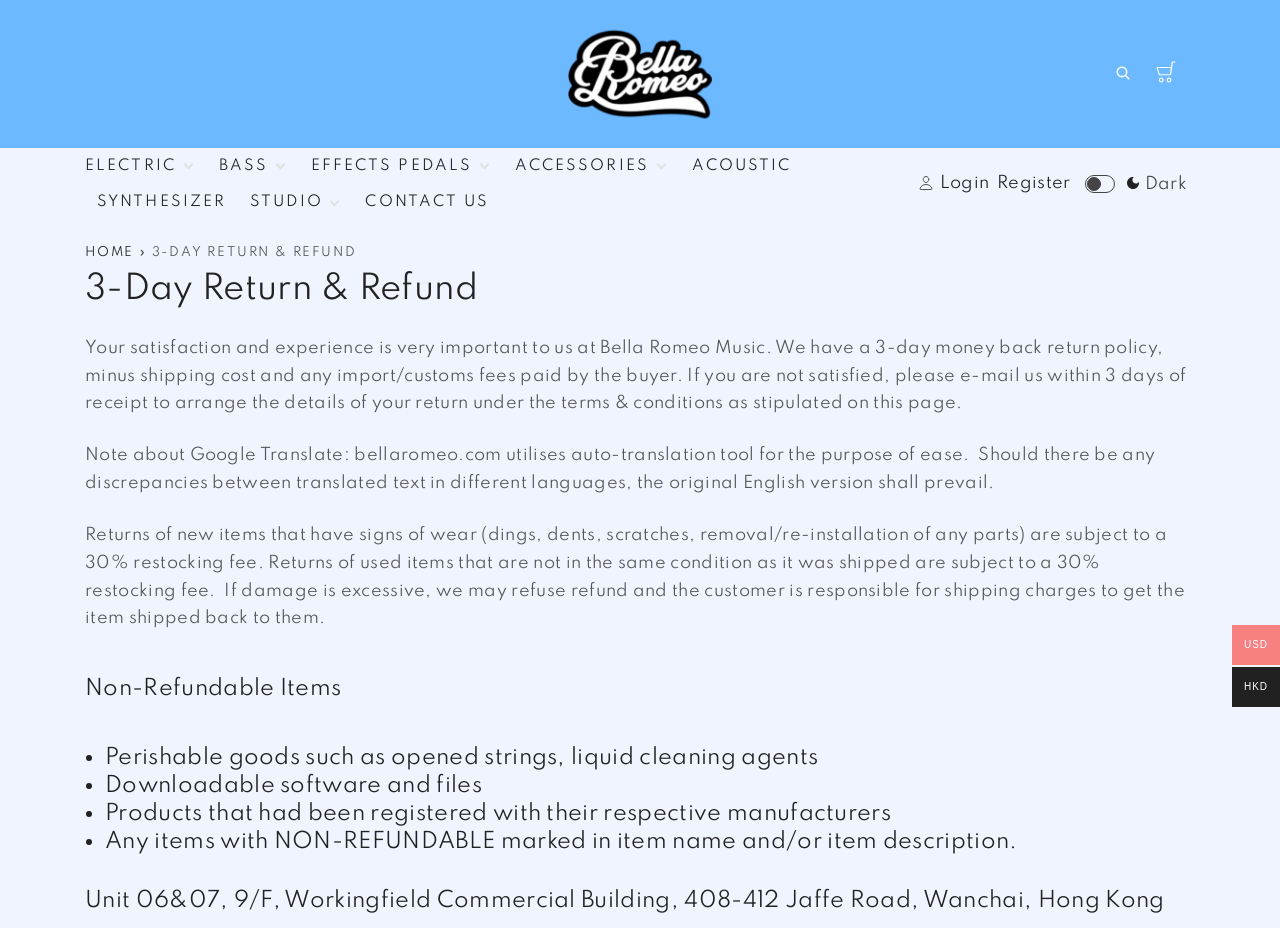Show the bounding box coordinates for the element that needs to be clicked to execute the following instruction: "Switch to dark mode". Provide the coordinates in the form of four float numbers between 0 and 1, i.e., [left, top, right, bottom].

[0.869, 0.175, 0.934, 0.222]